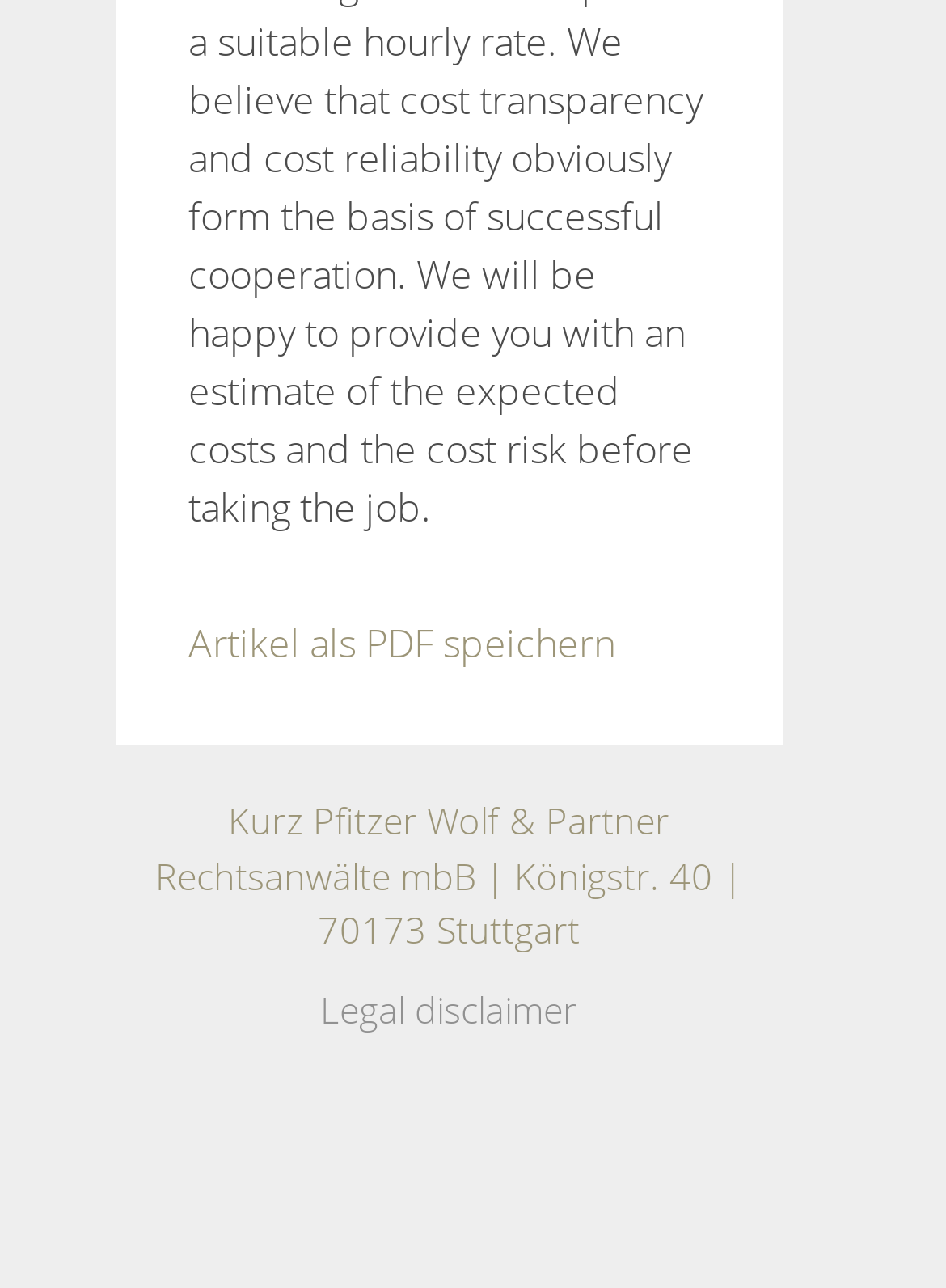What is the street address of the law firm?
Please craft a detailed and exhaustive response to the question.

I found the street address of the law firm by looking at the StaticText element with the text 'Königstr. 40' which is located below the law firm's name, indicating that it is part of the law firm's contact information.